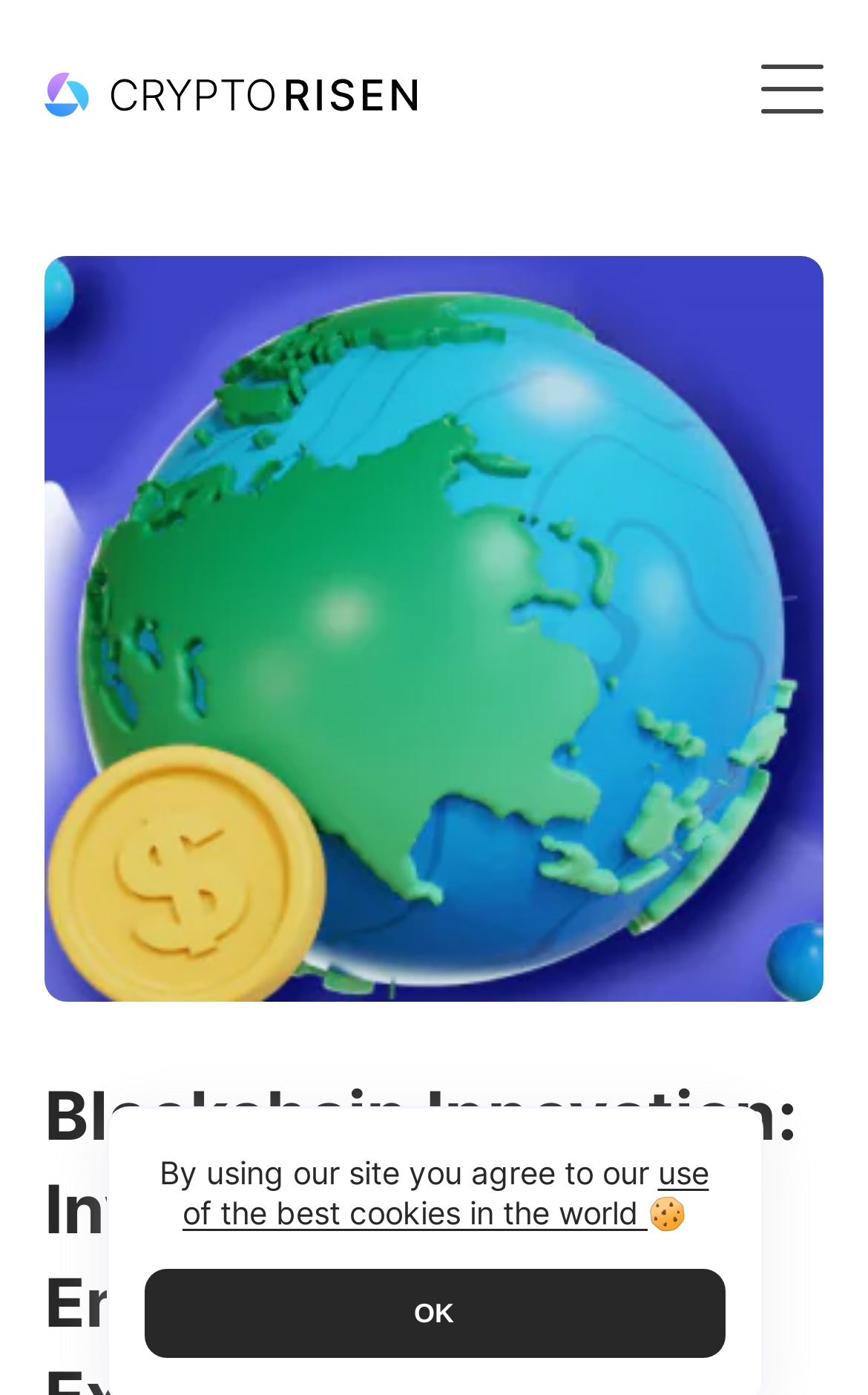Carefully observe the image and respond to the question with a detailed answer:
What is the symbol displayed next to the cookie message?

The symbol 🍪 is displayed next to the message 'By using our site you agree to our use of the best cookies in the world', which is a common symbol used to represent cookies.